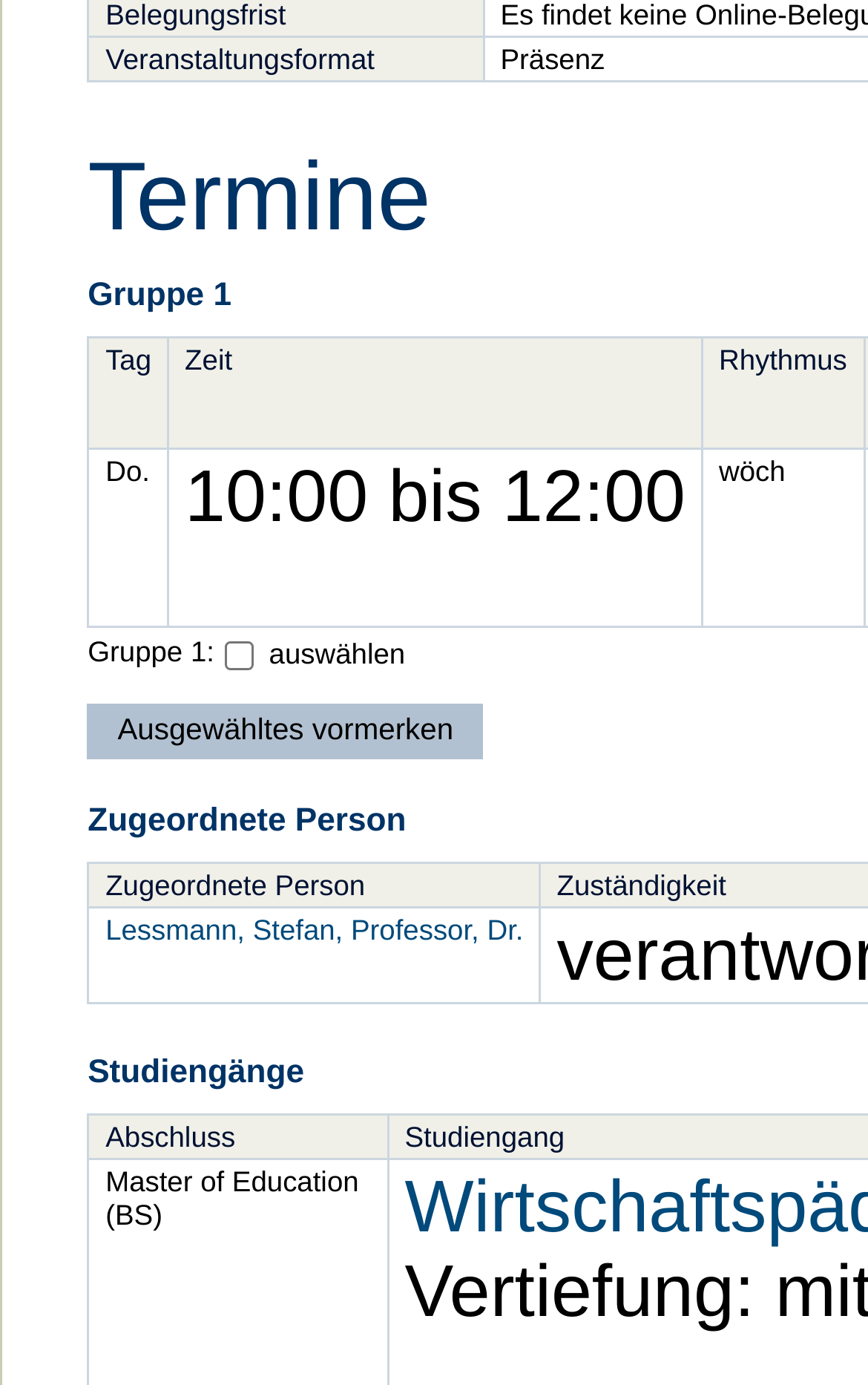Analyze the image and deliver a detailed answer to the question: Who is the assigned person?

The assigned person is 'Lessmann, Stefan, Professor, Dr.' which is indicated by the grid cell in the 'Zugeordnete Person' column.